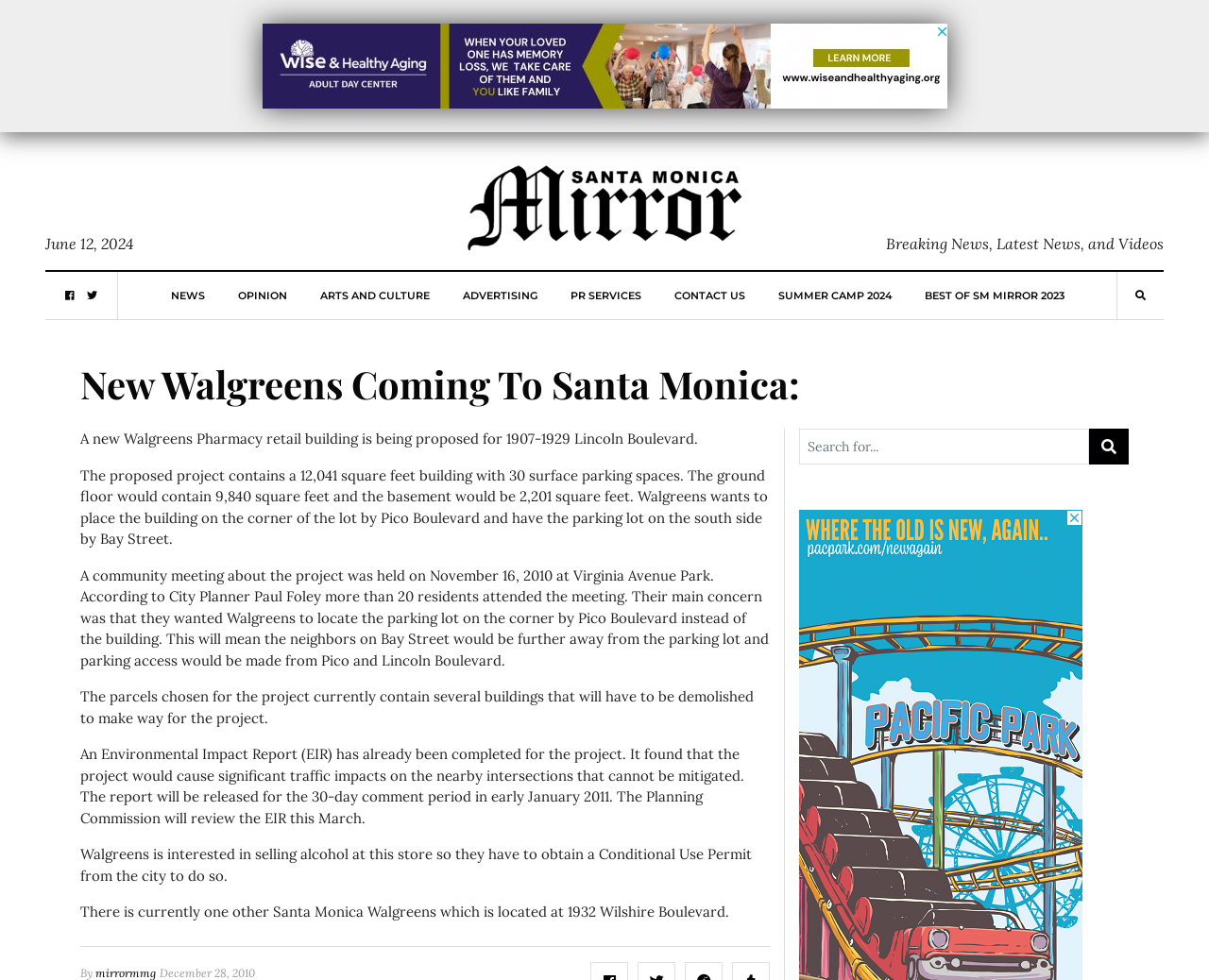Locate the bounding box coordinates of the clickable area needed to fulfill the instruction: "See all recent posts".

None